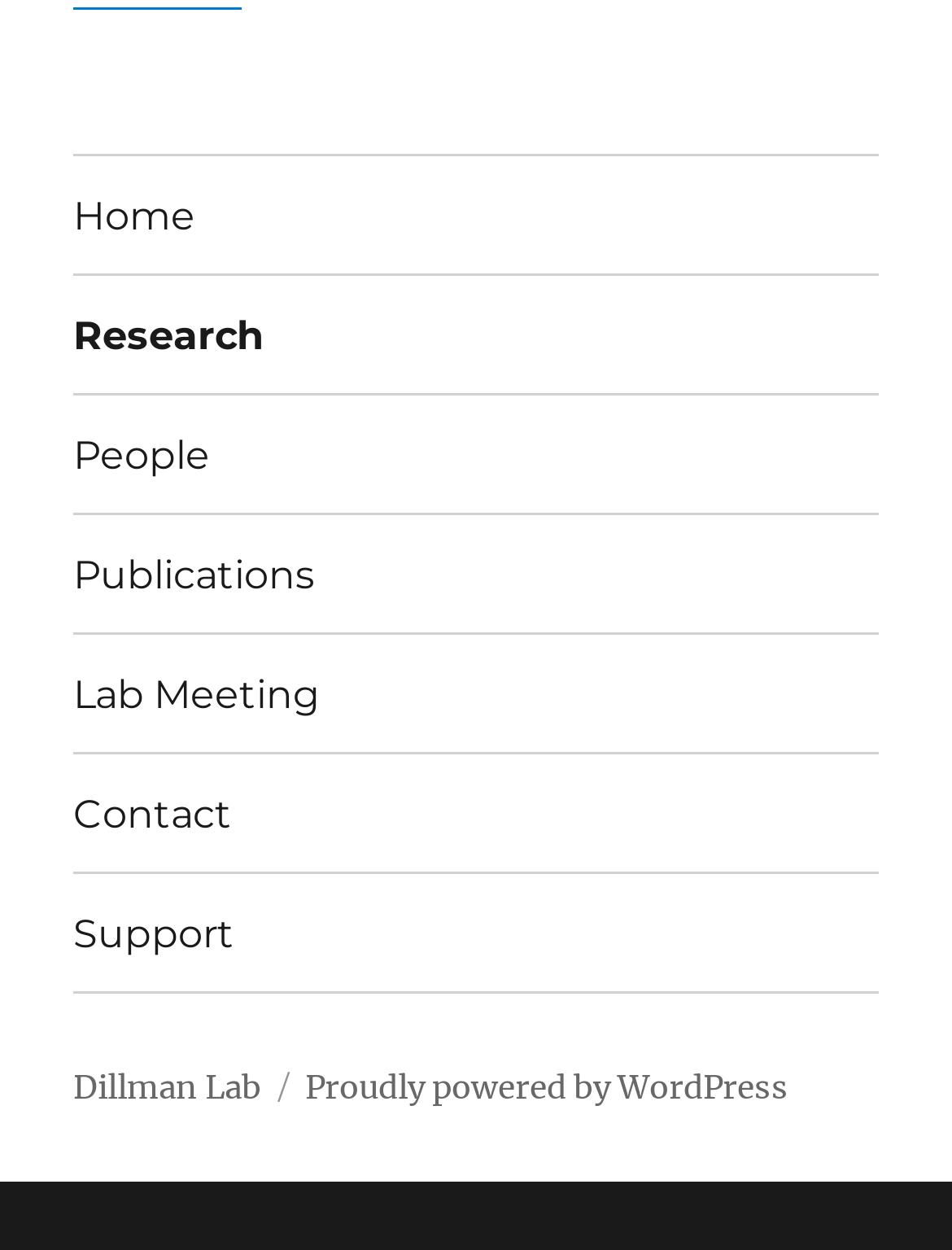Based on the visual content of the image, answer the question thoroughly: How many elements are in the navigation section?

I counted the number of elements in the navigation section, which includes the 'Footer Primary Menu' and its 7 child links ('Home', 'Research', 'People', 'Publications', 'Lab Meeting', 'Contact', and 'Support'). There are 8 elements in total.